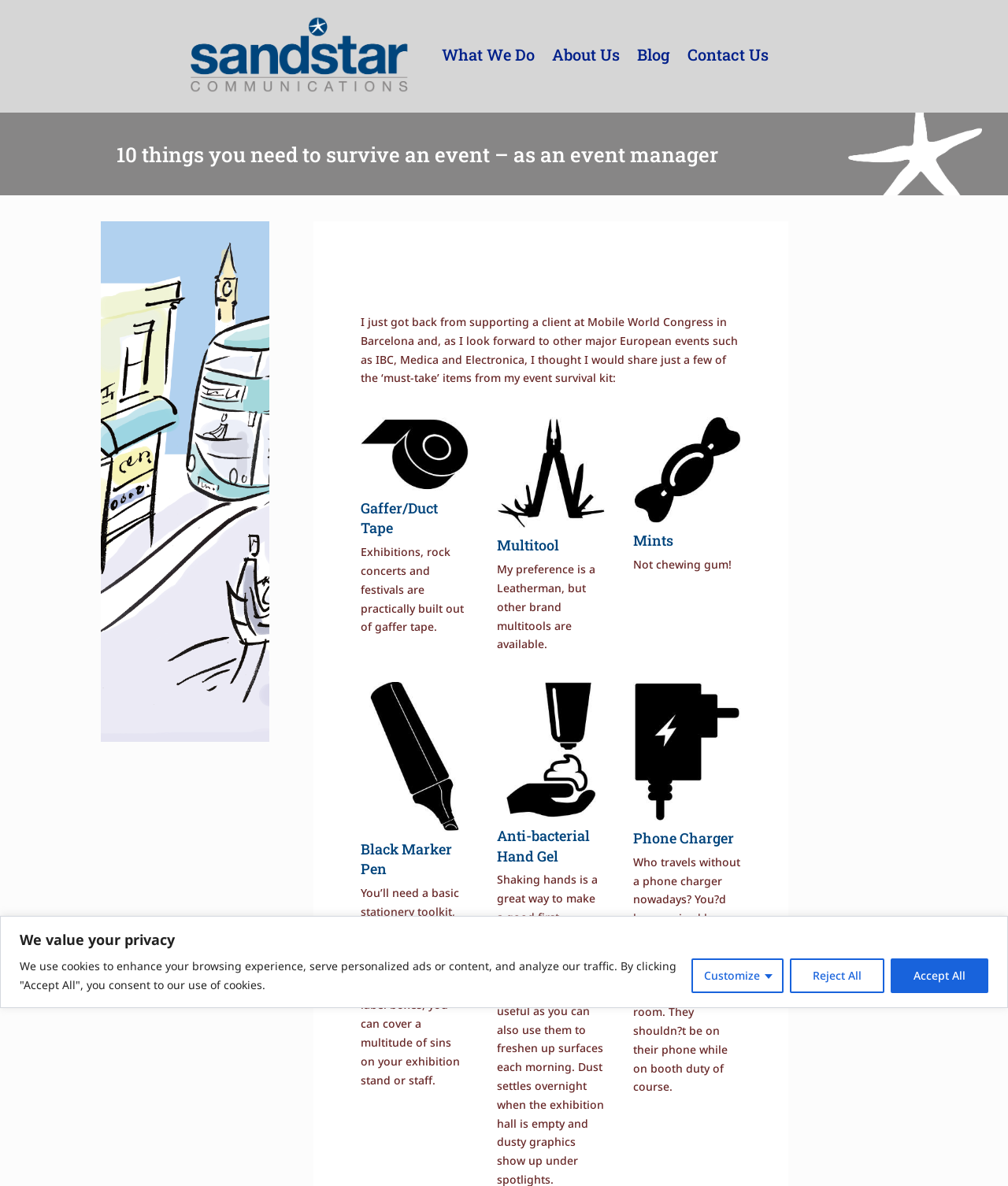Identify and provide the bounding box for the element described by: "title="Black Marker Pen"".

[0.358, 0.691, 0.465, 0.704]